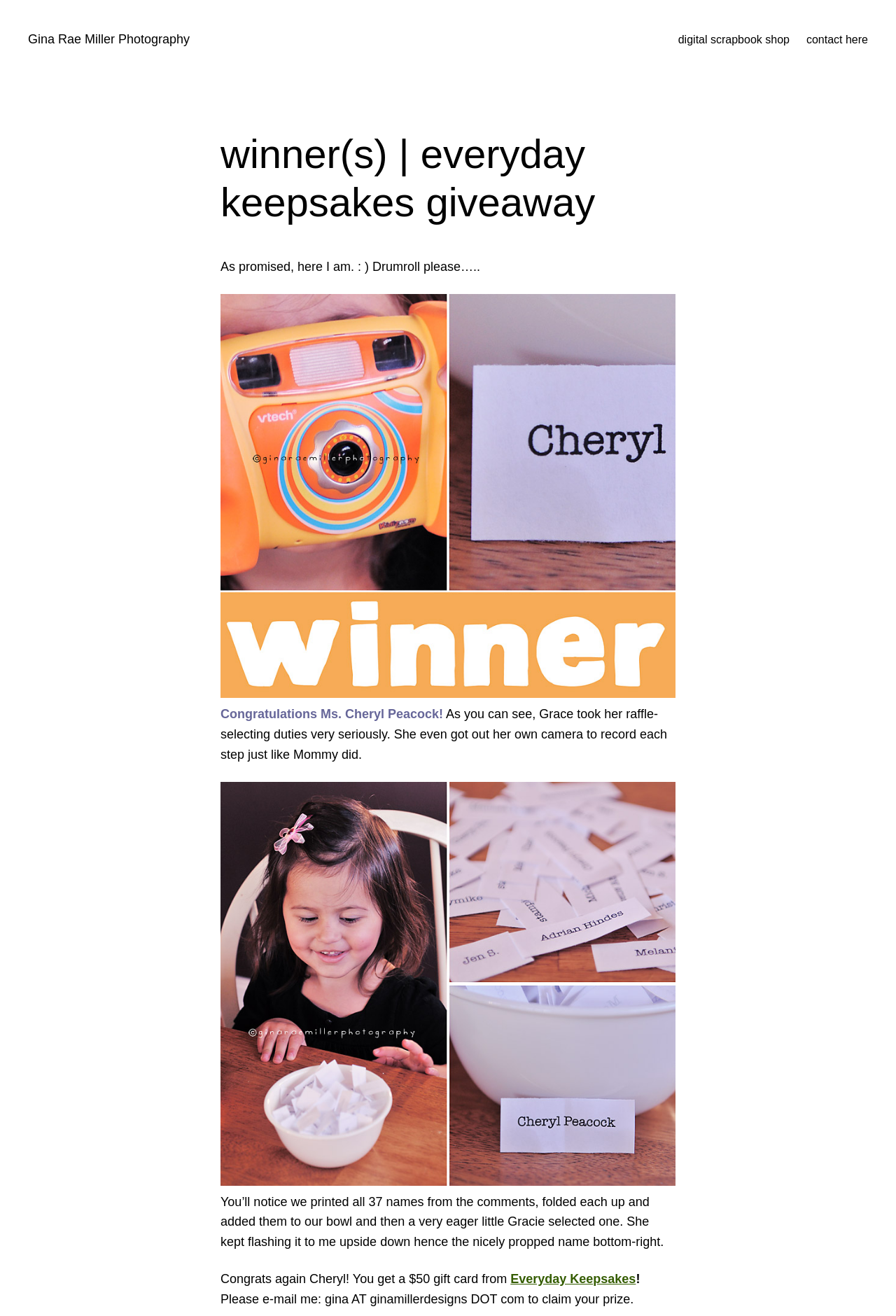Answer the question below using just one word or a short phrase: 
What is the name of the winner of the giveaway?

Ms. Cheryl Peacock